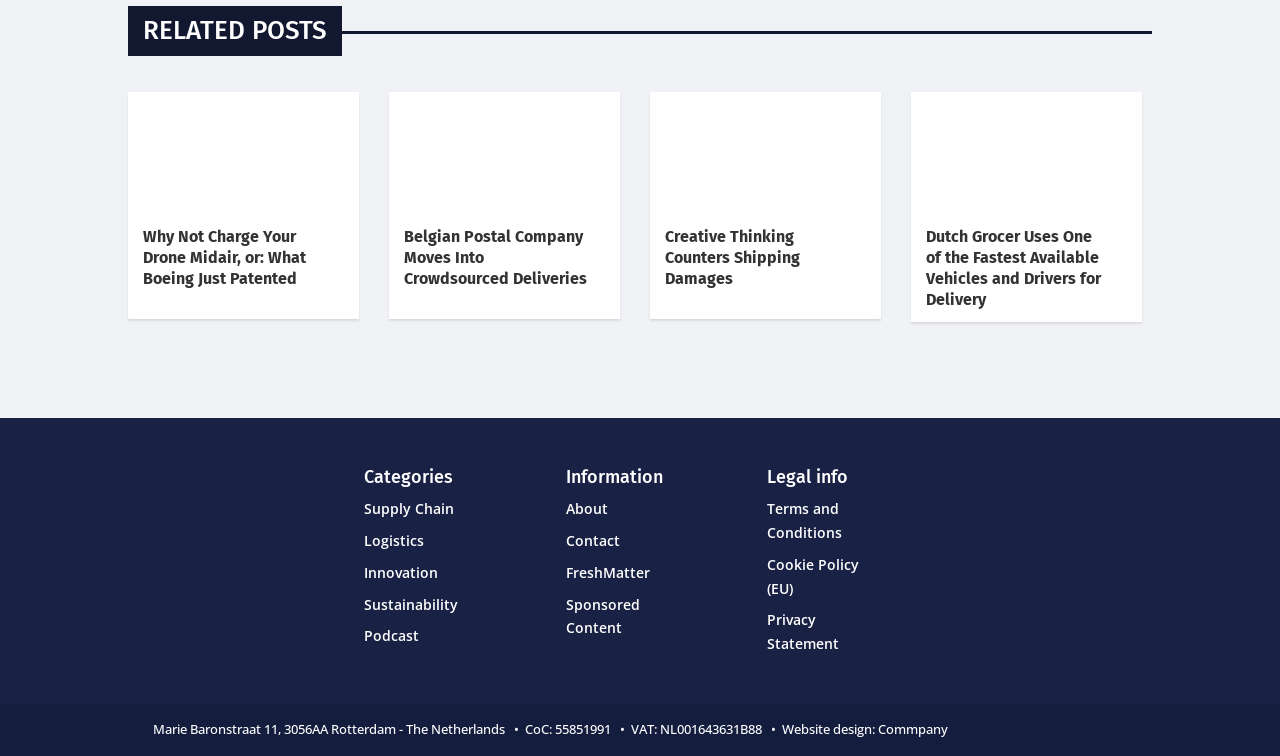How many images are there on the webpage?
Provide a comprehensive and detailed answer to the question.

There are six images on the webpage: four images associated with the related posts, one image under the content info section, and one image under the 'Categories' section.